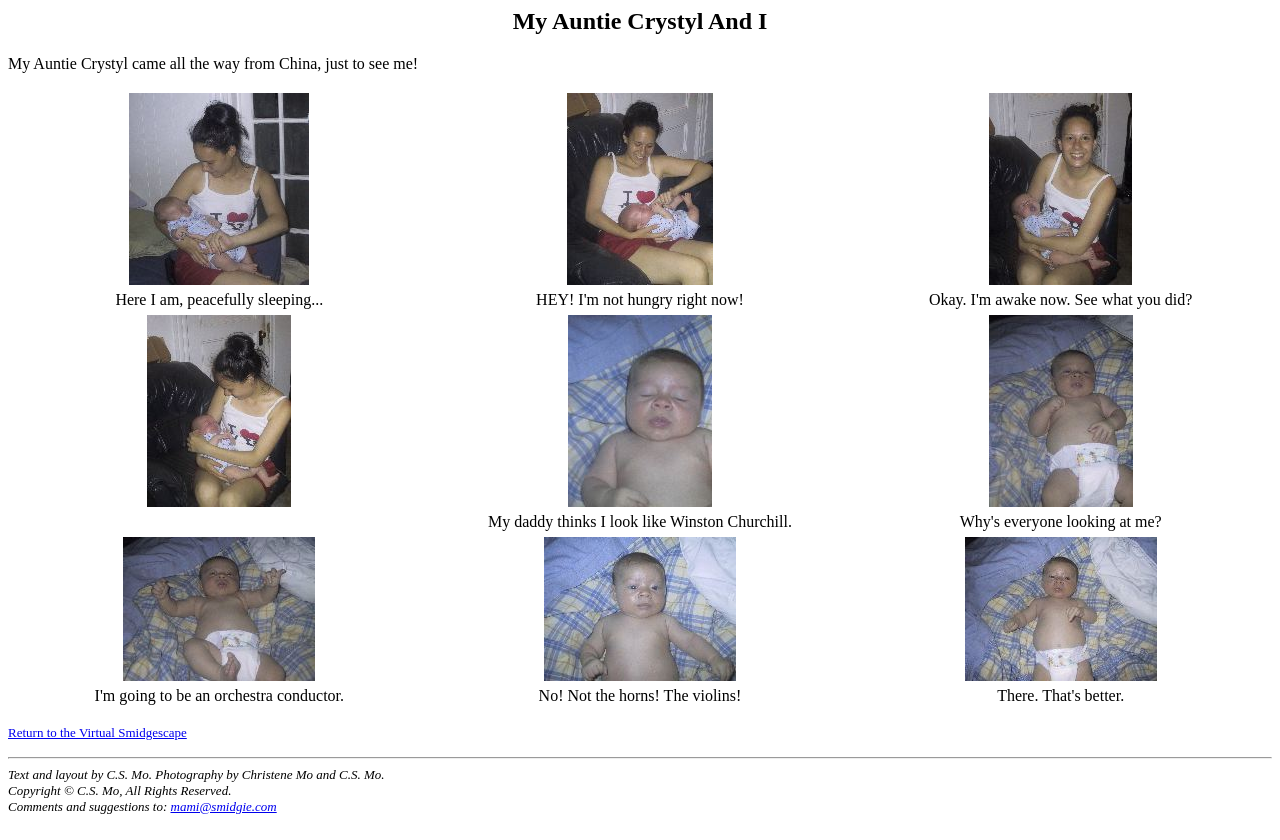What is the email address for comments and suggestions?
Could you answer the question in a detailed manner, providing as much information as possible?

I examined the group element with the bounding box coordinates [0.006, 0.951, 0.994, 0.97] and found the link element with the email address 'mami@smidgie.com'.